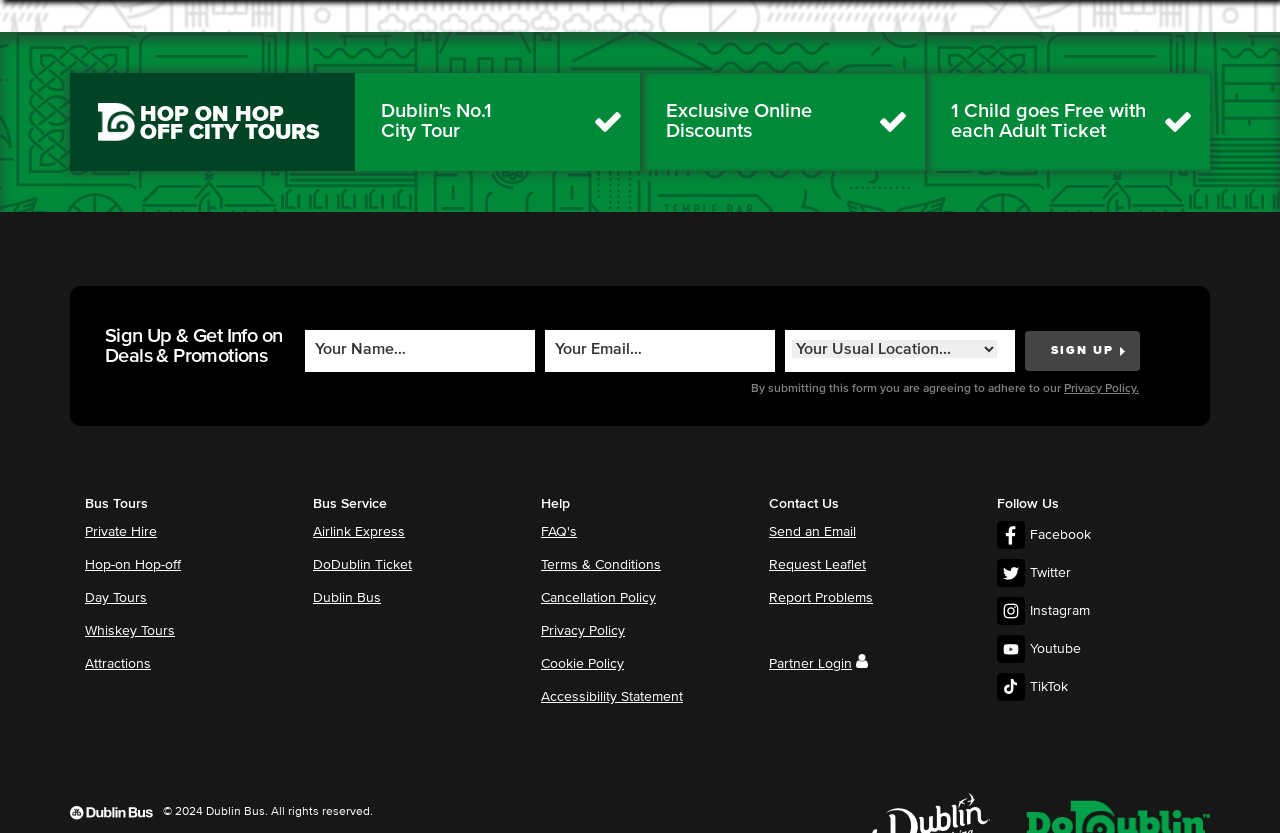Respond with a single word or phrase for the following question: 
What is the purpose of the sign-up form?

To get info on deals and promotions